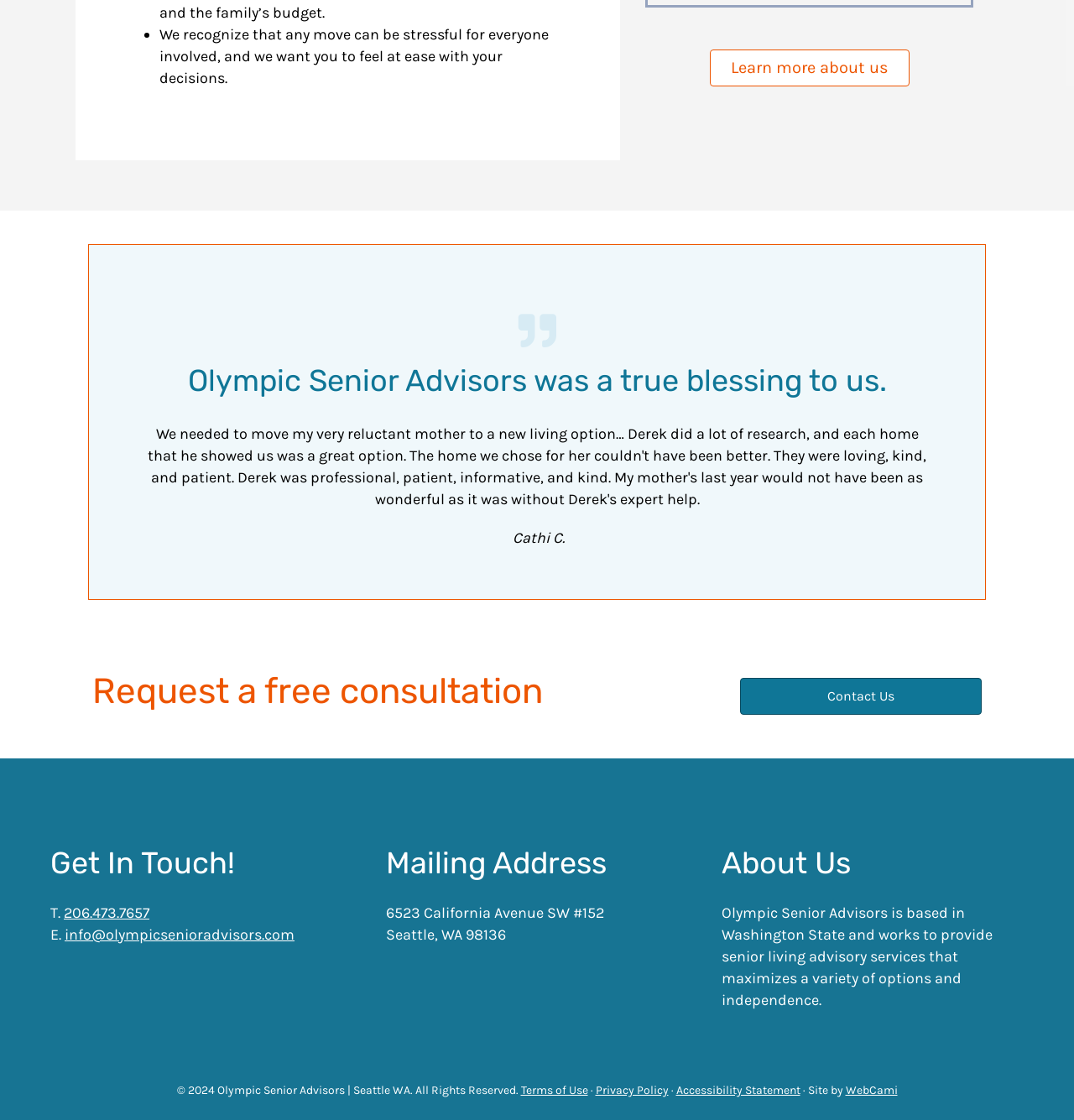Answer the following in one word or a short phrase: 
What is the address of the company?

6523 California Avenue SW #152, Seattle, WA 98136